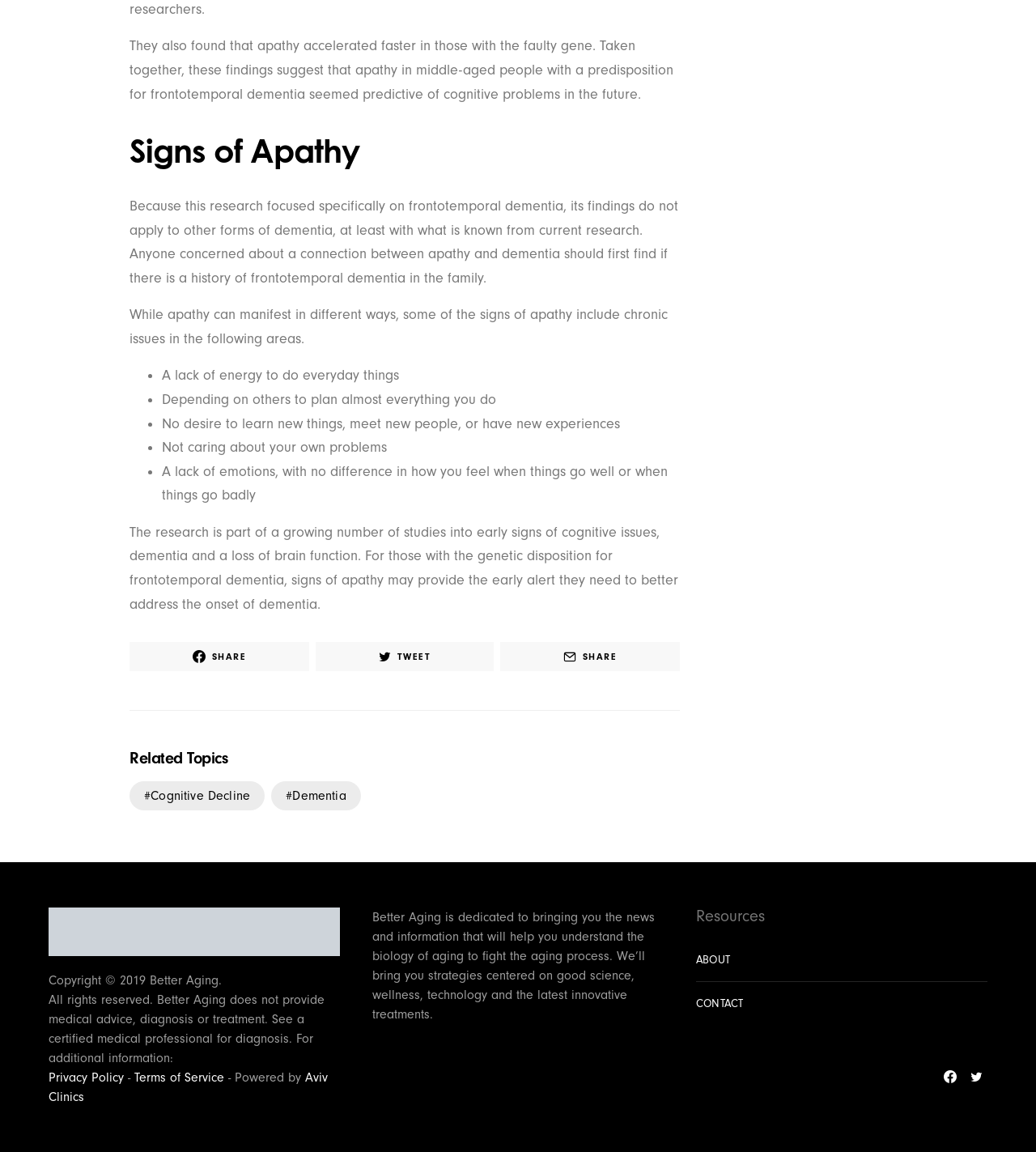What is the topic of the article?
Based on the screenshot, provide a one-word or short-phrase response.

Apathy and dementia